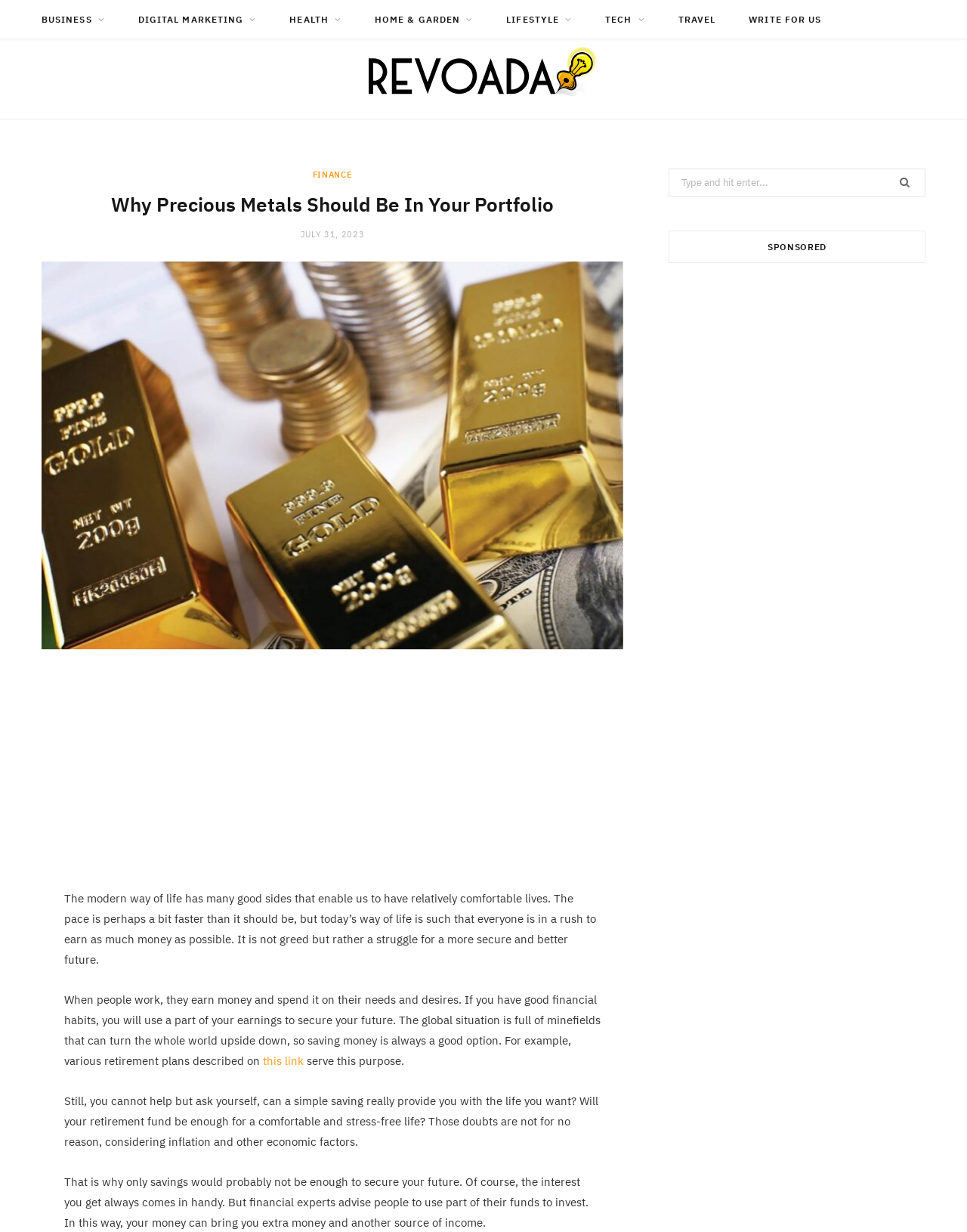Using details from the image, please answer the following question comprehensively:
What is the alternative to just saving money?

The webpage suggests that saving money is not enough to secure a comfortable future, and investing is an alternative way to grow one's money. The article mentions that financial experts advise people to use part of their funds to invest, which can bring in extra money and another source of income.